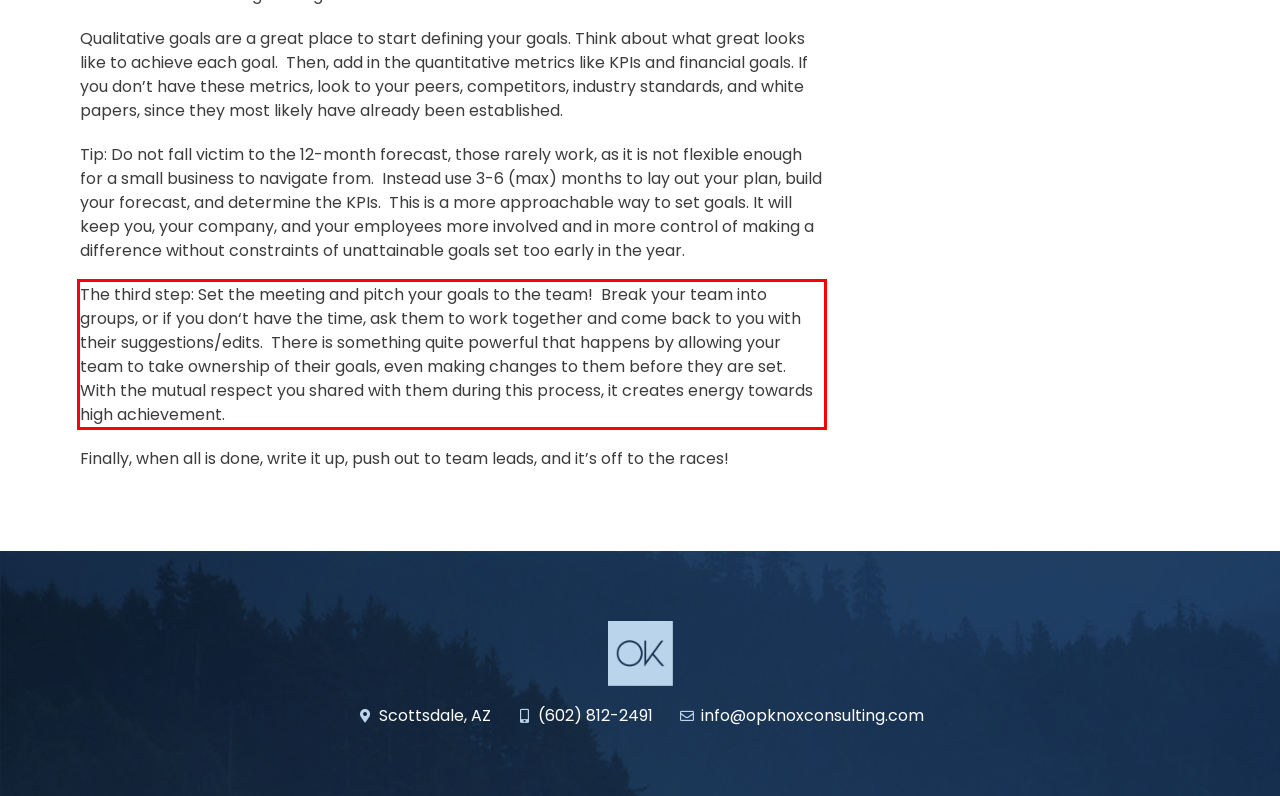Using the provided screenshot of a webpage, recognize the text inside the red rectangle bounding box by performing OCR.

The third step: Set the meeting and pitch your goals to the team! Break your team into groups, or if you don‘t have the time, ask them to work together and come back to you with their suggestions/edits. There is something quite powerful that happens by allowing your team to take ownership of their goals, even making changes to them before they are set. With the mutual respect you shared with them during this process, it creates energy towards high achievement.